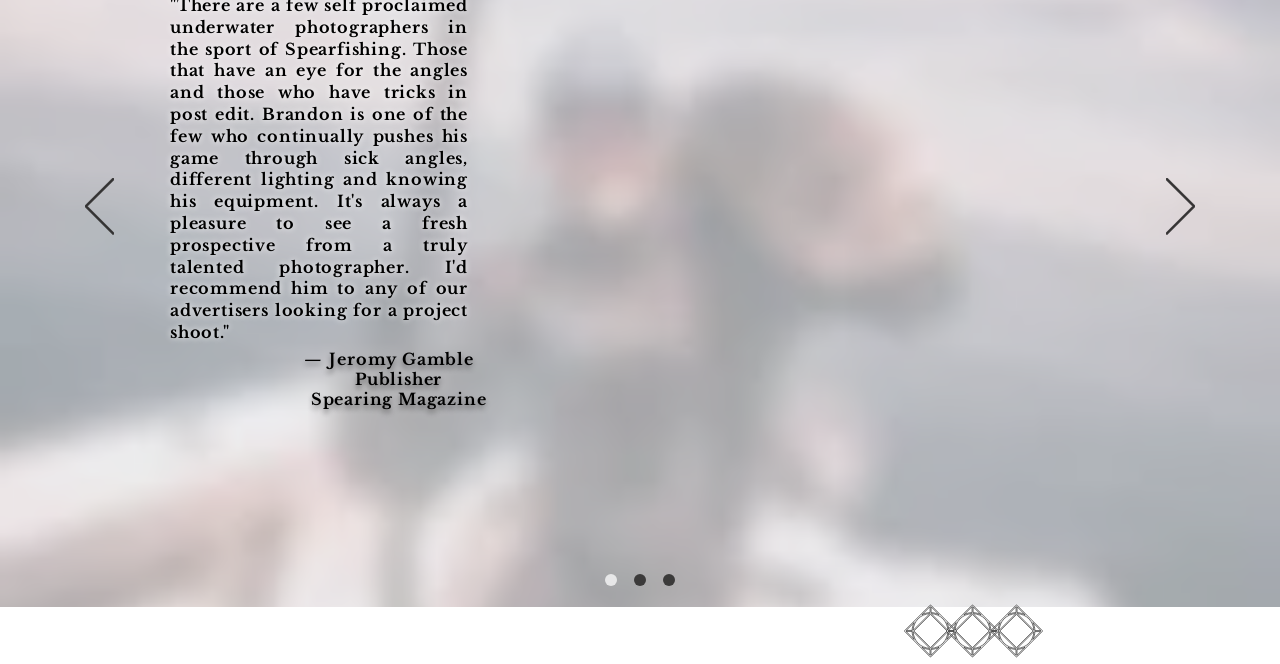What is the name of the publisher?
Please provide an in-depth and detailed response to the question.

I found the name 'Jeromy Gamble' next to the text 'Publisher' on the webpage, which indicates that Jeromy Gamble is the publisher.